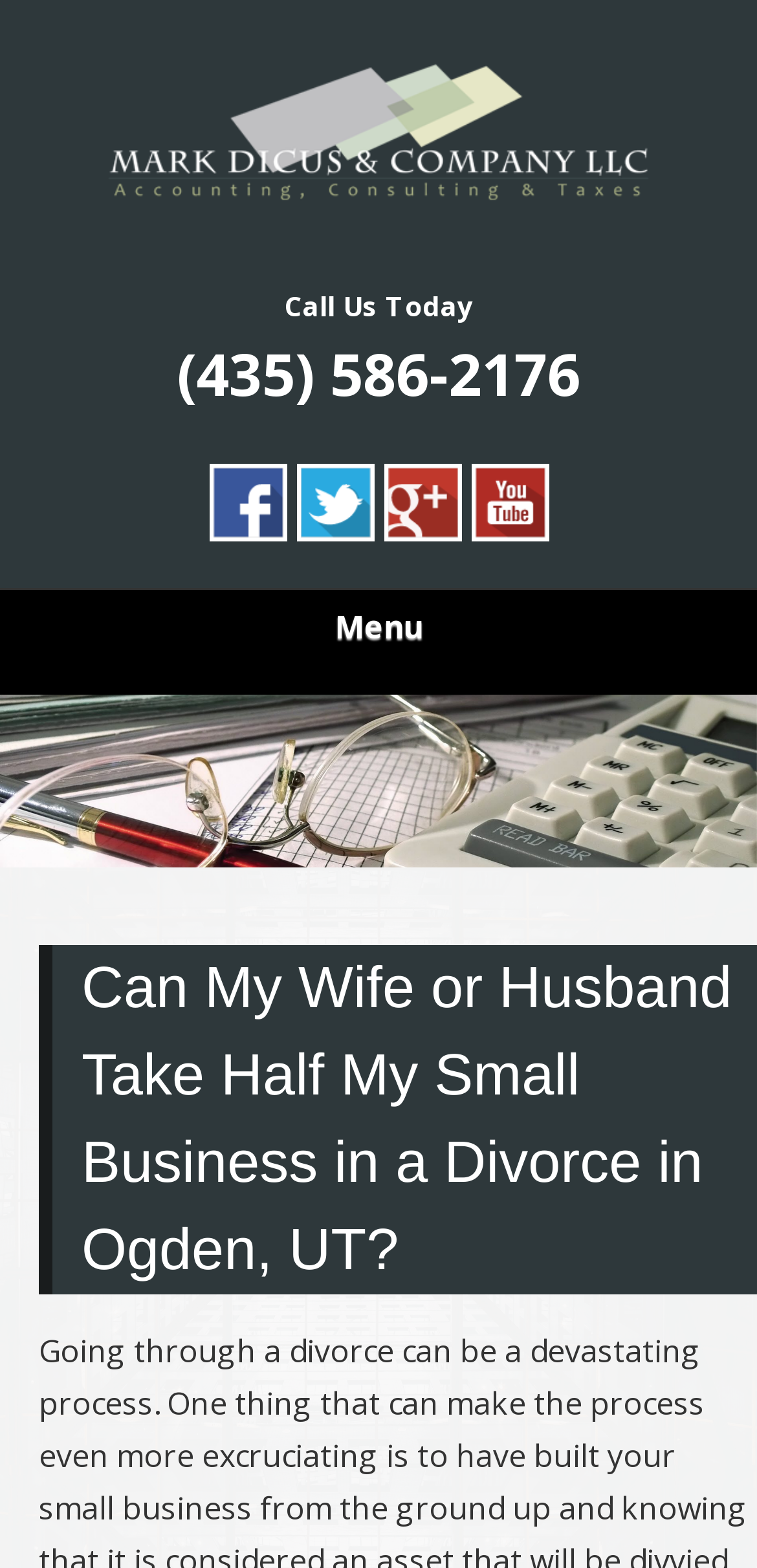Indicate the bounding box coordinates of the clickable region to achieve the following instruction: "Read Can My Wife or Husband Take Half My Small Business in a Divorce in Ogden, UT?."

[0.051, 0.602, 1.0, 0.825]